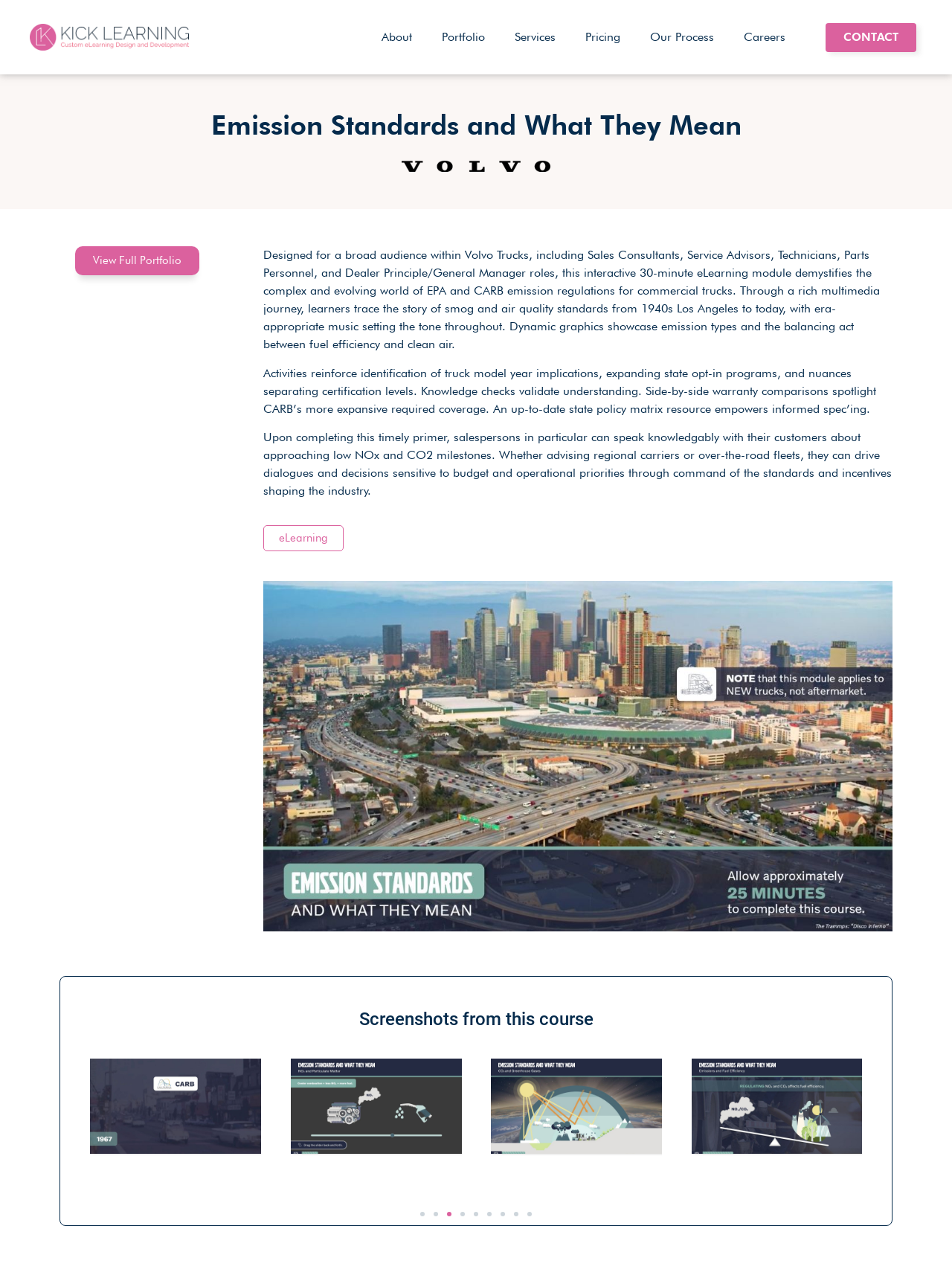Given the element description: "Benefits of Using Ceramic Cookware", predict the bounding box coordinates of this UI element. The coordinates must be four float numbers between 0 and 1, given as [left, top, right, bottom].

None